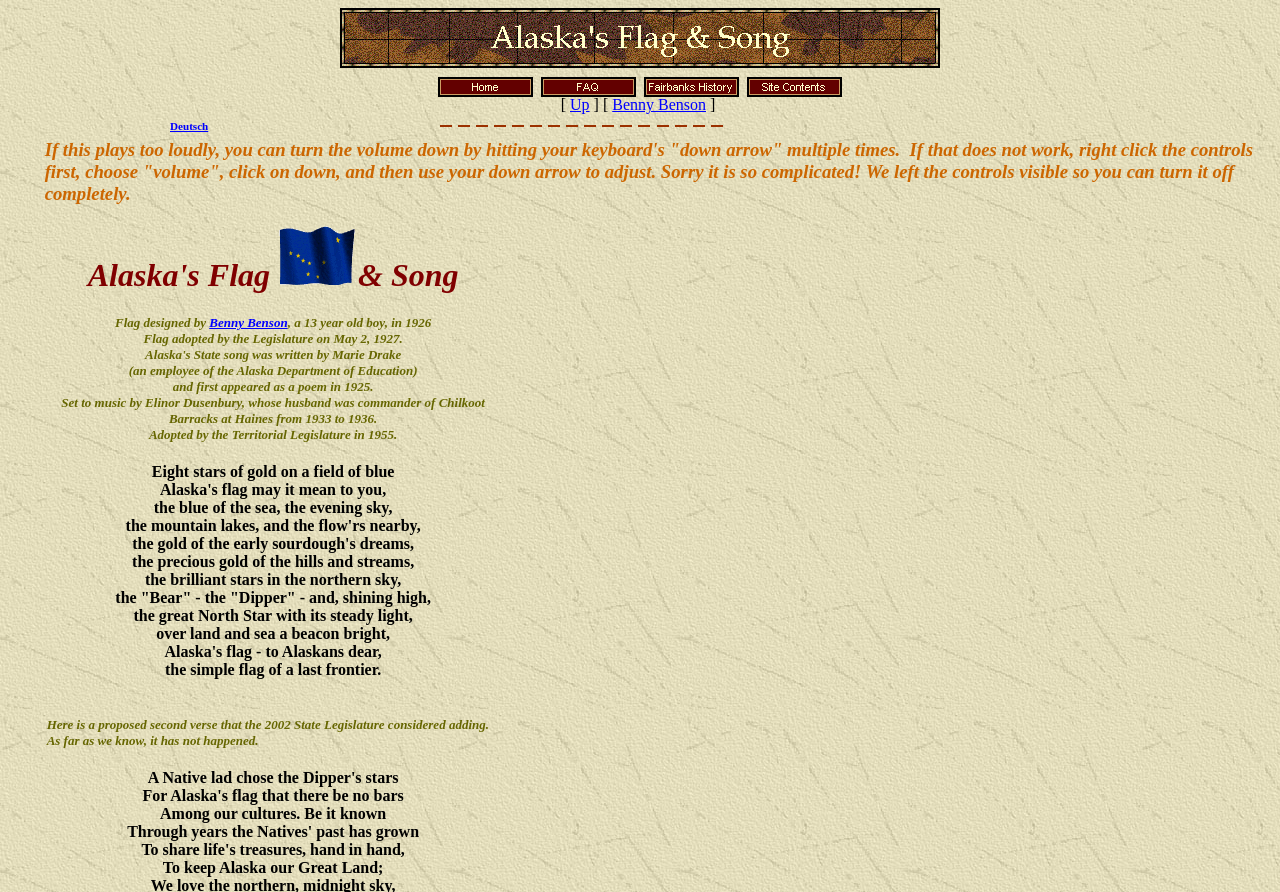Determine the bounding box coordinates of the clickable region to execute the instruction: "Click the 'Home' link". The coordinates should be four float numbers between 0 and 1, denoted as [left, top, right, bottom].

[0.342, 0.065, 0.416, 0.105]